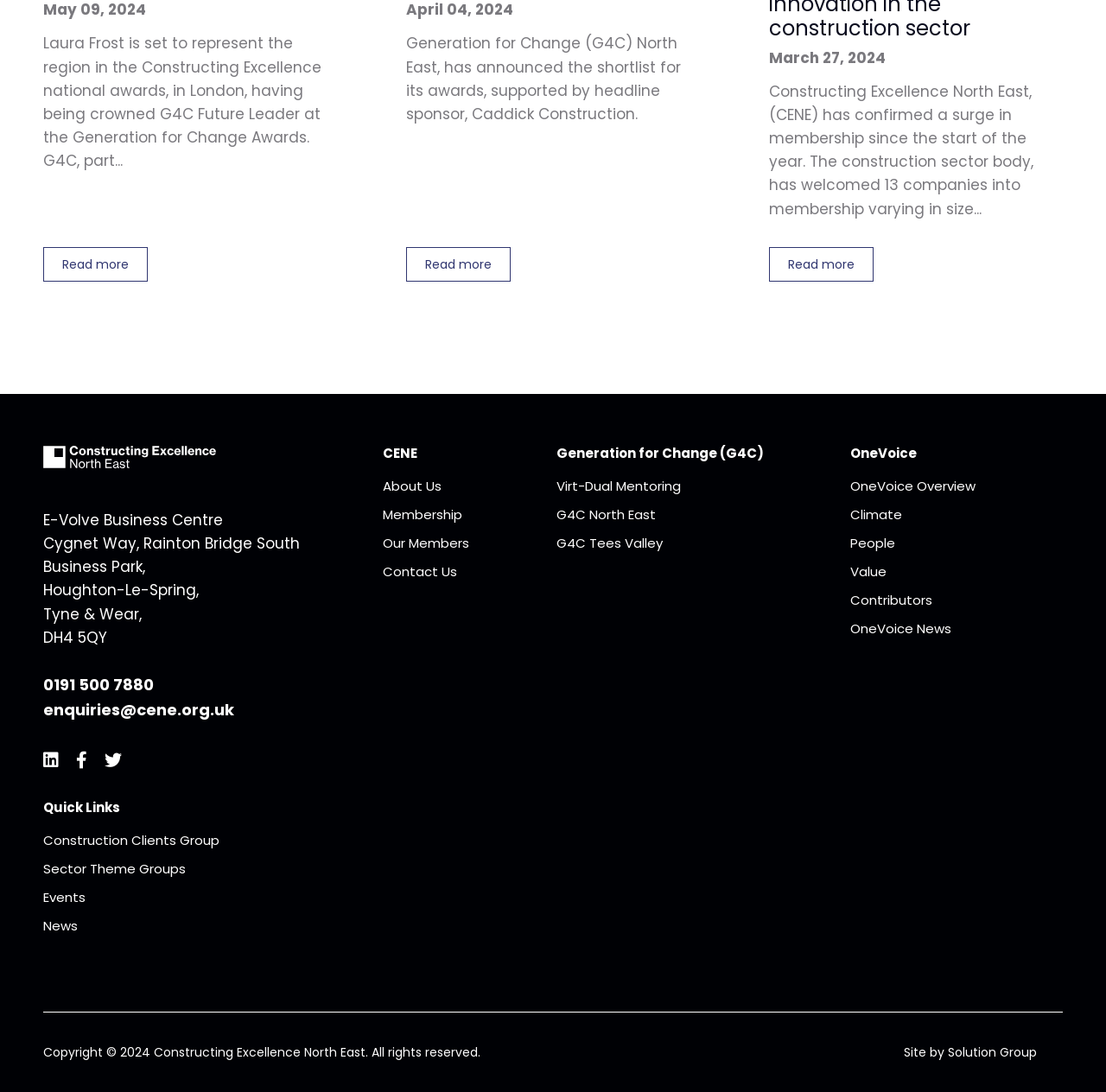Locate the bounding box coordinates of the area you need to click to fulfill this instruction: 'Go to the OneVoice overview page'. The coordinates must be in the form of four float numbers ranging from 0 to 1: [left, top, right, bottom].

[0.769, 0.437, 0.882, 0.453]